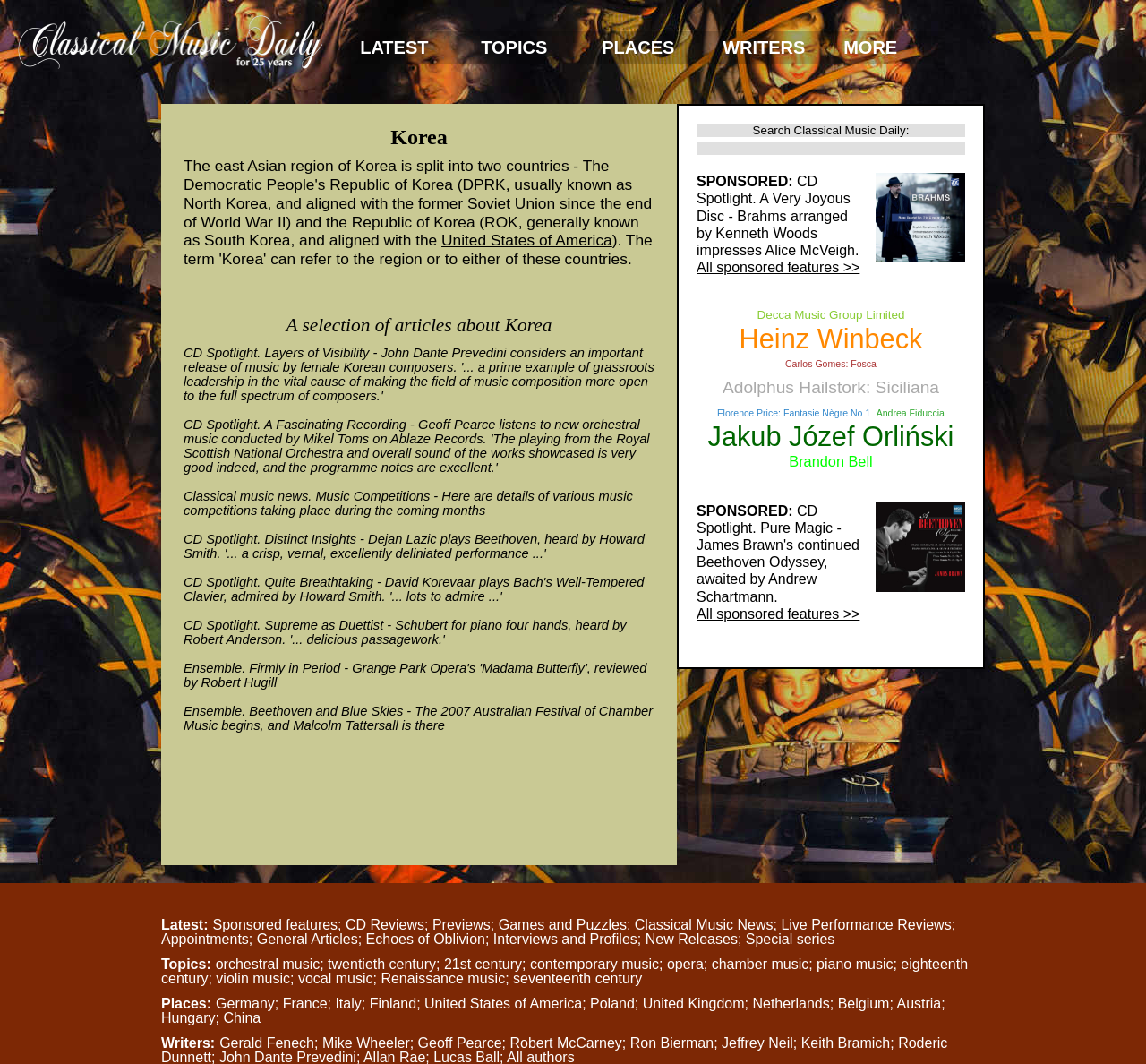Kindly determine the bounding box coordinates for the clickable area to achieve the given instruction: "Explore articles about Korea".

[0.16, 0.295, 0.571, 0.317]